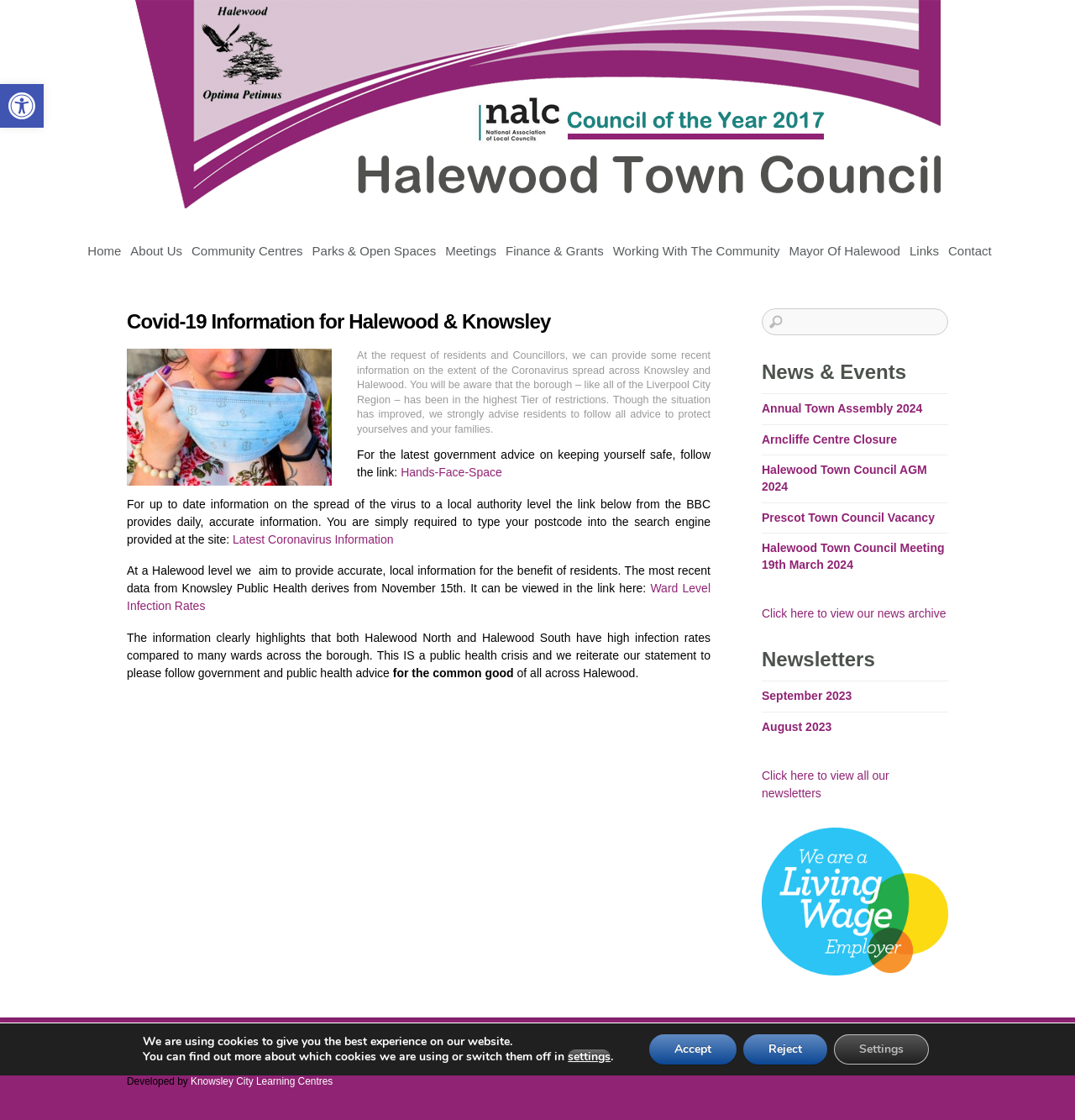Can you find the bounding box coordinates for the element that needs to be clicked to execute this instruction: "Click on the 'Home' link"? The coordinates should be given as four float numbers between 0 and 1, i.e., [left, top, right, bottom].

[0.079, 0.211, 0.115, 0.238]